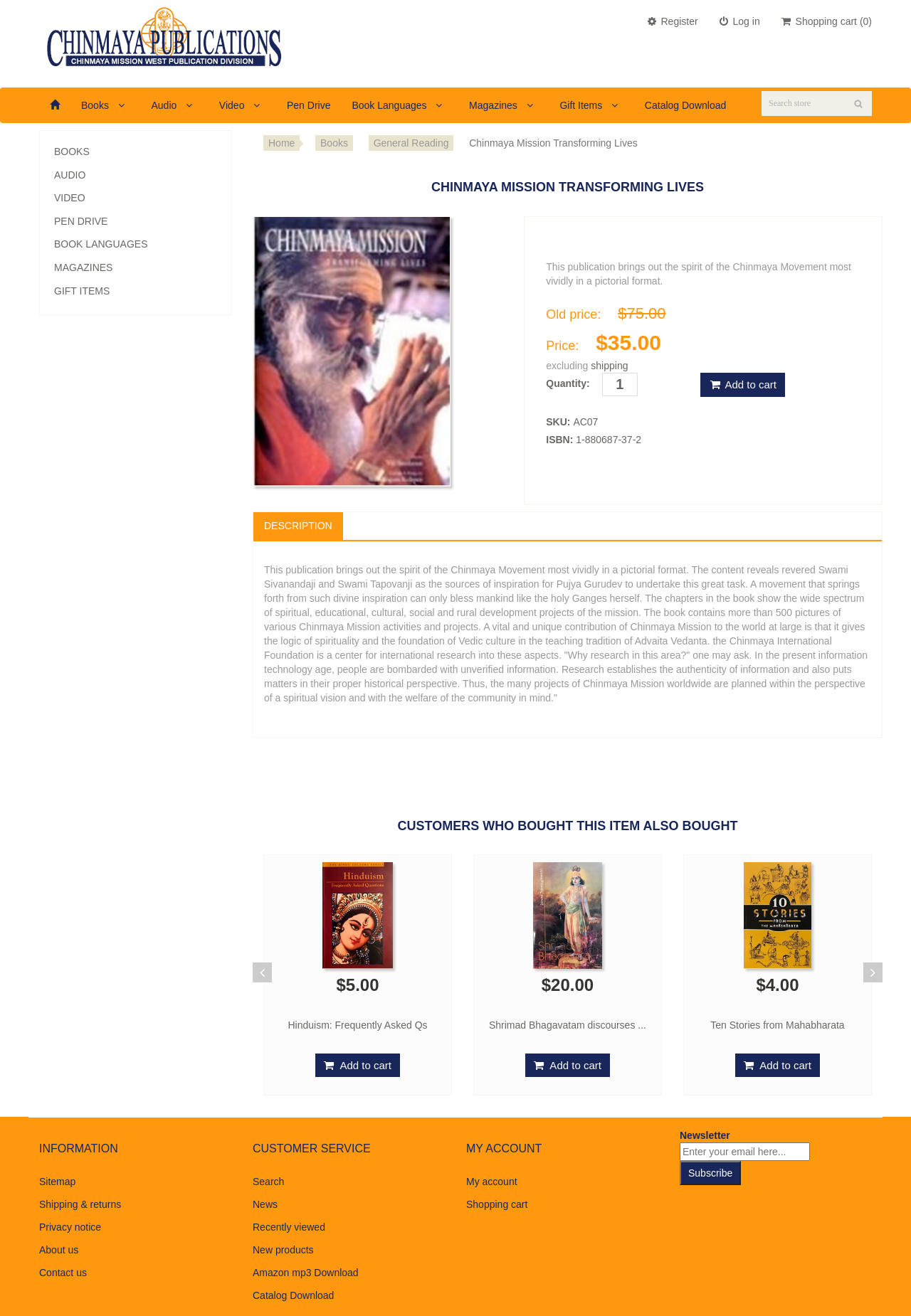How many pictures are in the book?
Using the visual information, answer the question in a single word or phrase.

more than 500